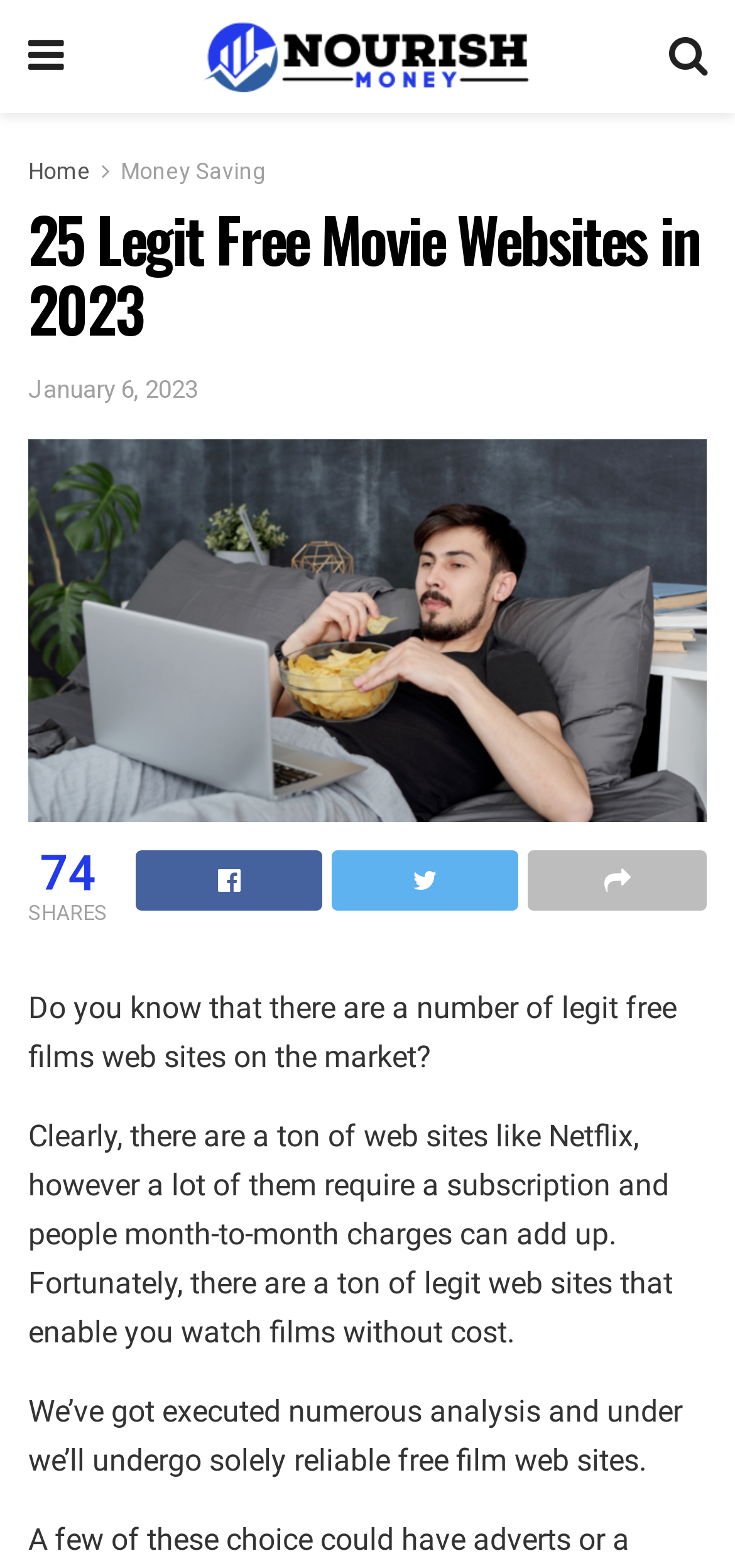What is the alternative to Netflix mentioned in the article?
Provide a short answer using one word or a brief phrase based on the image.

Legit free film websites